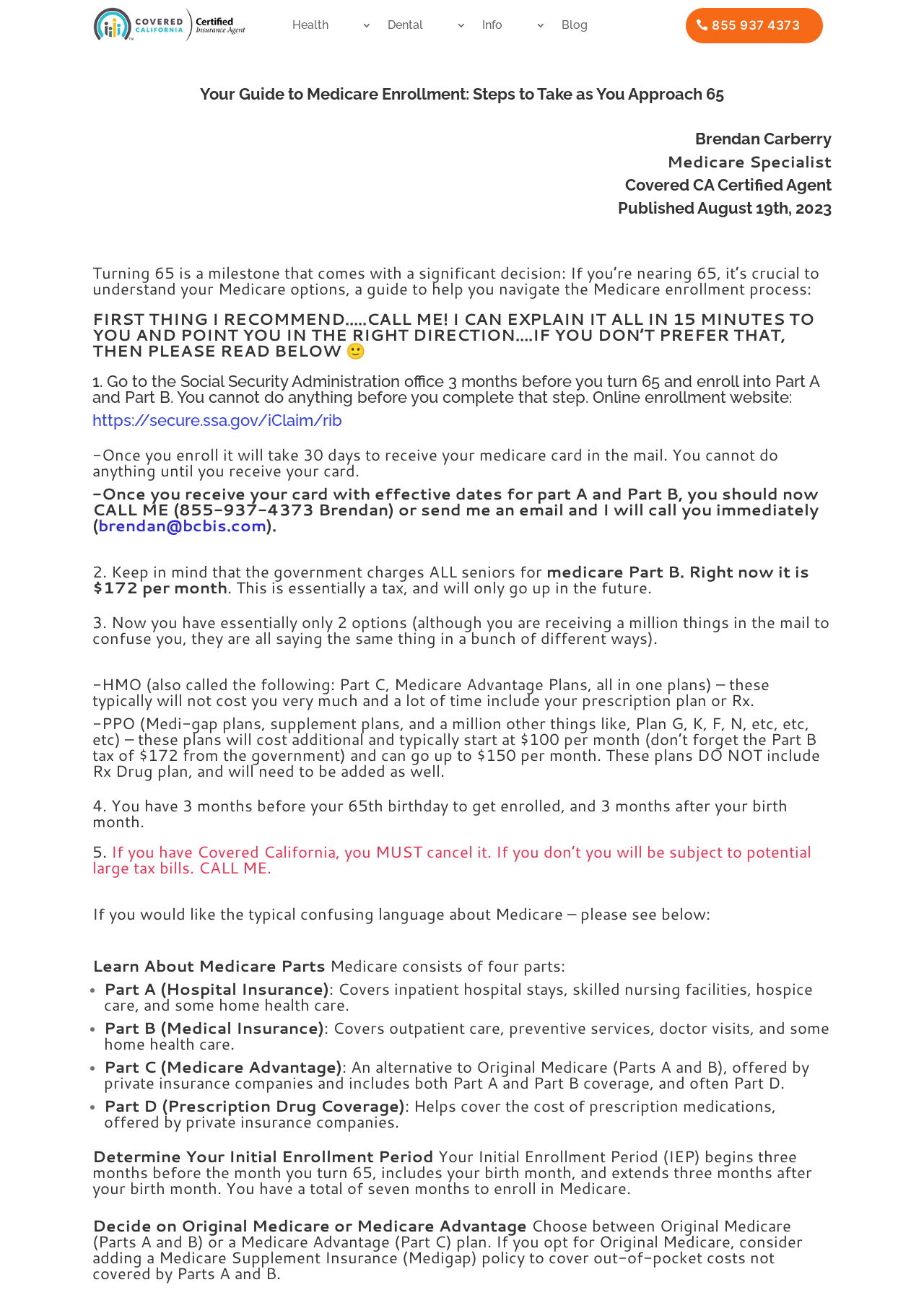Locate the UI element described by More Citation Formats in the provided webpage screenshot. Return the bounding box coordinates in the format (top-left x, top-left y, bottom-right x, bottom-right y), ensuring all values are between 0 and 1.

None